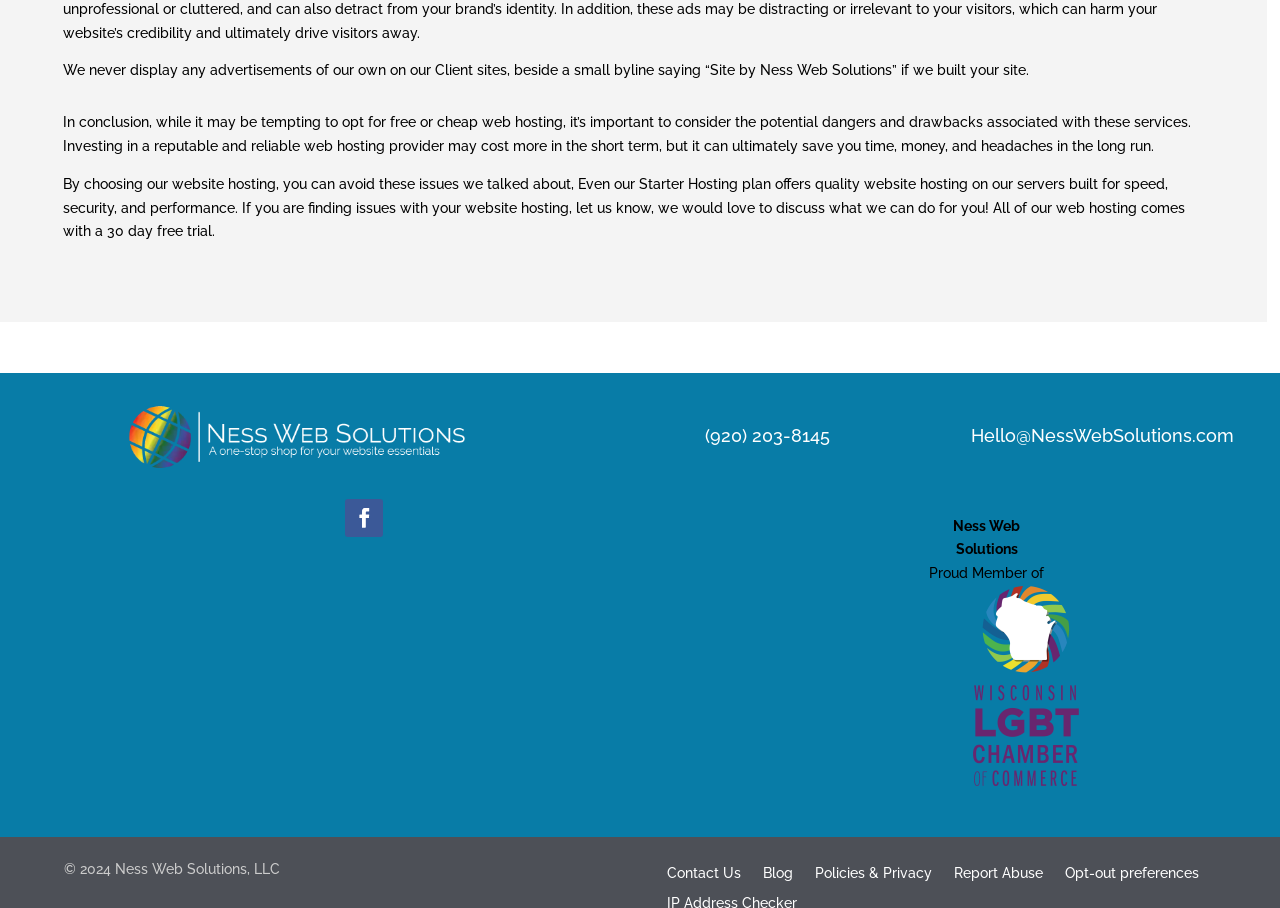Please reply to the following question using a single word or phrase: 
What is the name of the chamber the company is a proud member of?

Wisconsin LGBT Chamber